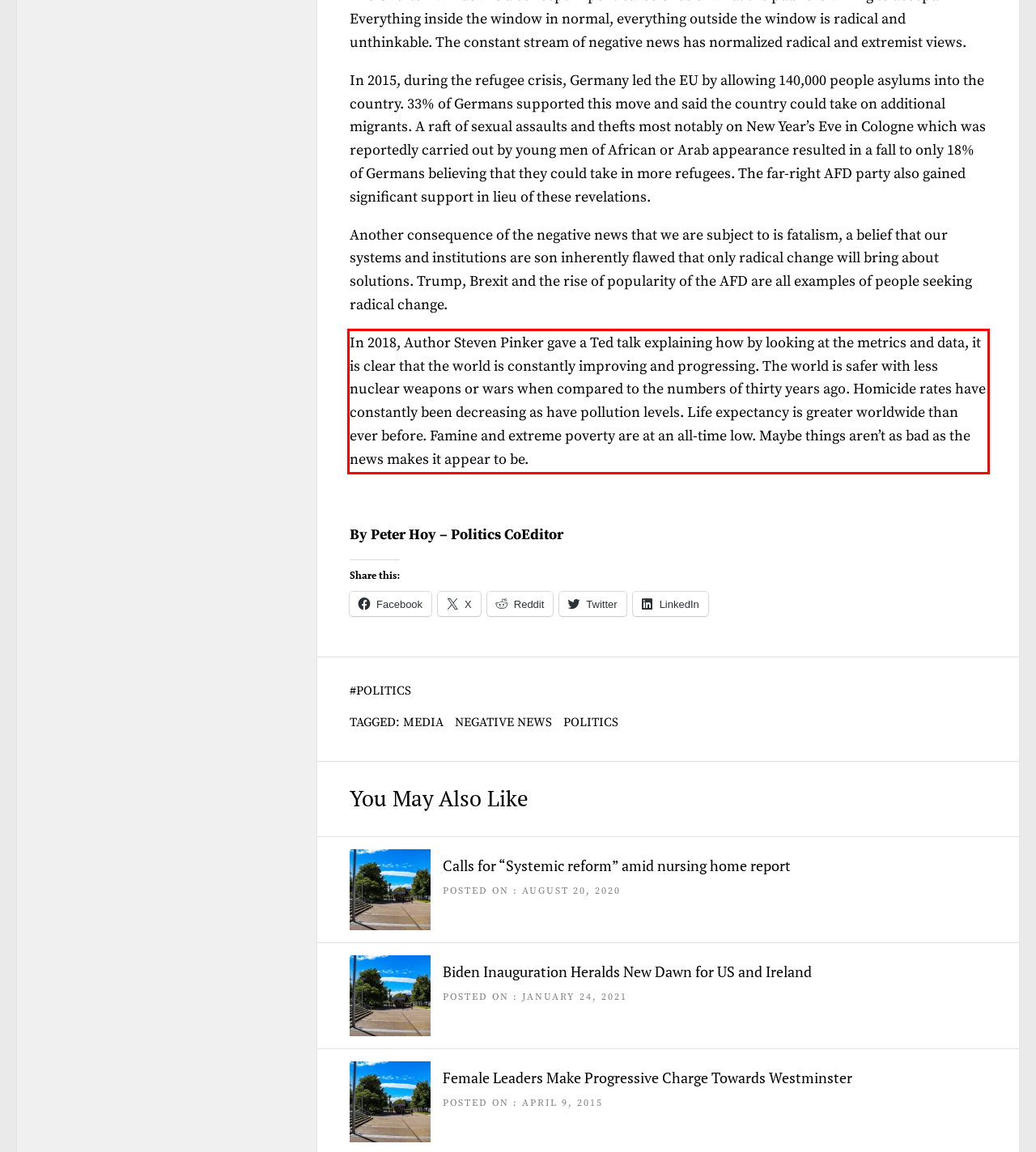You are presented with a webpage screenshot featuring a red bounding box. Perform OCR on the text inside the red bounding box and extract the content.

In 2018, Author Steven Pinker gave a Ted talk explaining how by looking at the metrics and data, it is clear that the world is constantly improving and progressing. The world is safer with less nuclear weapons or wars when compared to the numbers of thirty years ago. Homicide rates have constantly been decreasing as have pollution levels. Life expectancy is greater worldwide than ever before. Famine and extreme poverty are at an all-time low. Maybe things aren’t as bad as the news makes it appear to be.